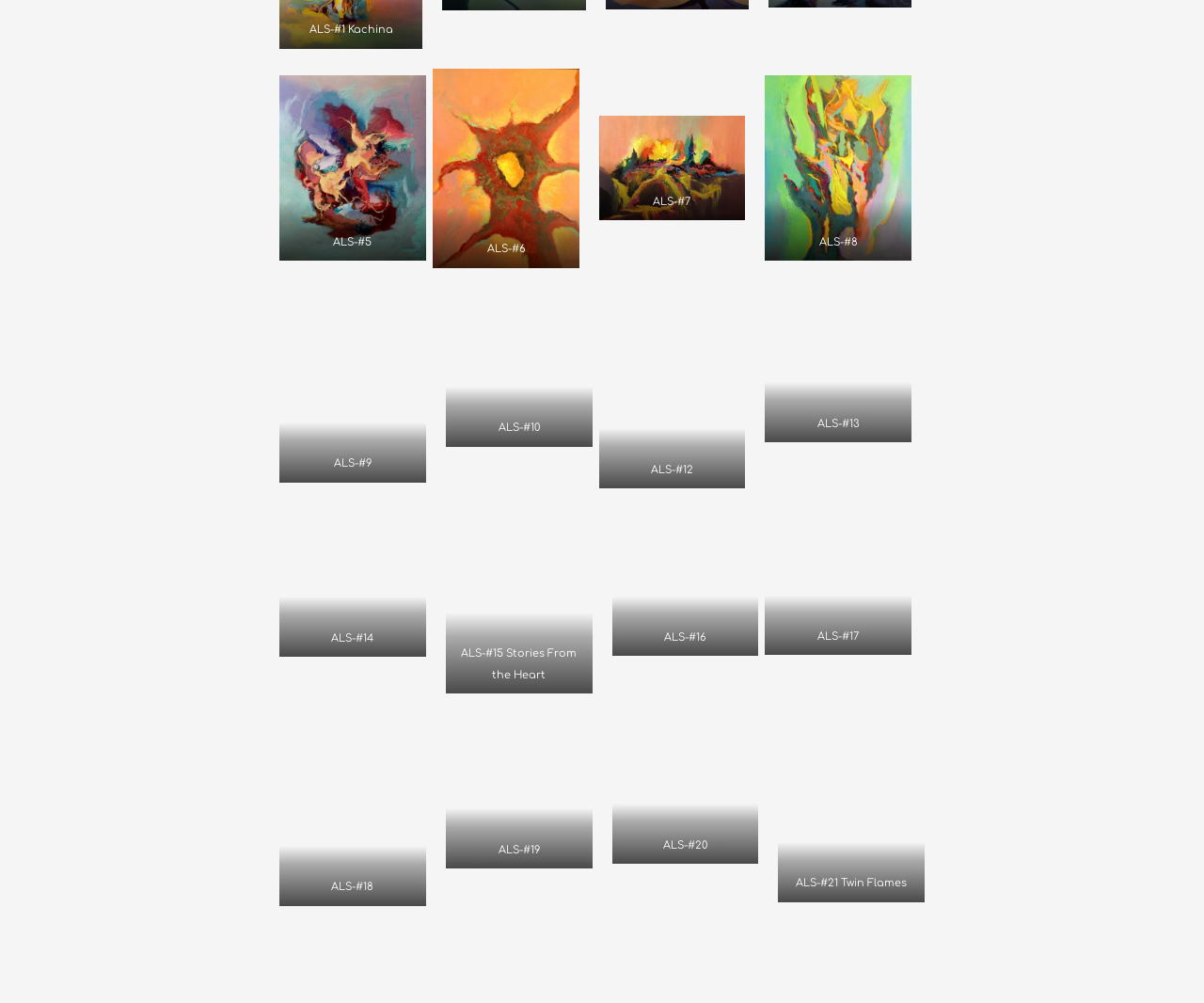Answer the question in a single word or phrase:
What is the link text of the figure at the bottom left?

photo 1 (13)